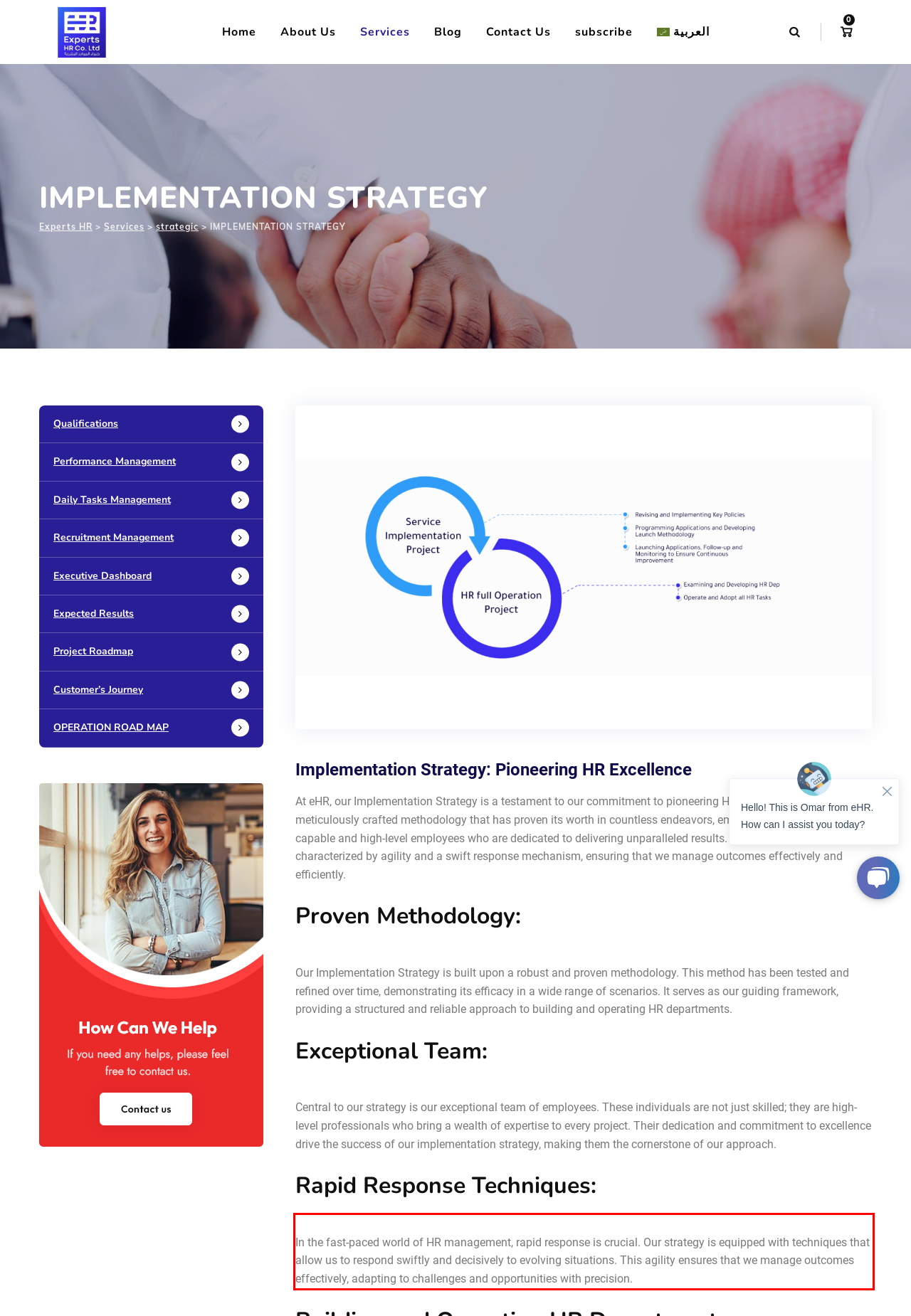View the screenshot of the webpage and identify the UI element surrounded by a red bounding box. Extract the text contained within this red bounding box.

In the fast-paced world of HR management, rapid response is crucial. Our strategy is equipped with techniques that allow us to respond swiftly and decisively to evolving situations. This agility ensures that we manage outcomes effectively, adapting to challenges and opportunities with precision.